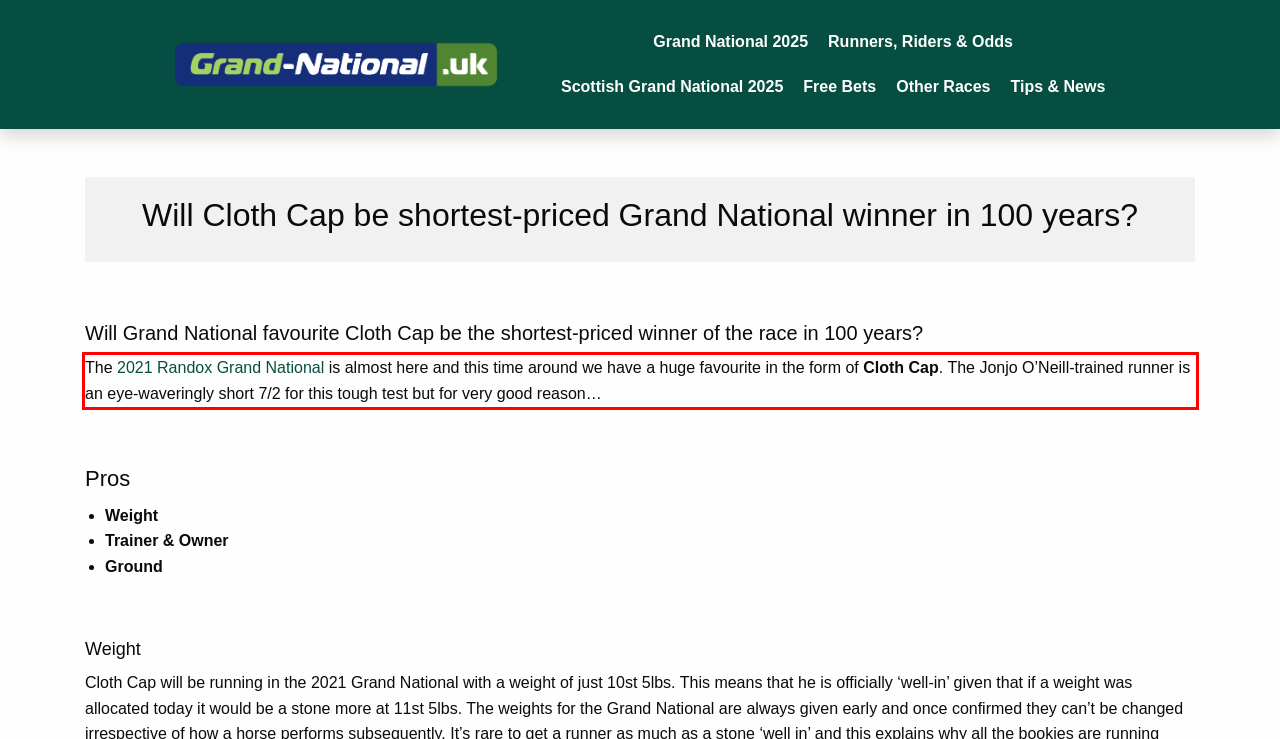Please take the screenshot of the webpage, find the red bounding box, and generate the text content that is within this red bounding box.

The 2021 Randox Grand National is almost here and this time around we have a huge favourite in the form of Cloth Cap. The Jonjo O’Neill-trained runner is an eye-waveringly short 7/2 for this tough test but for very good reason…